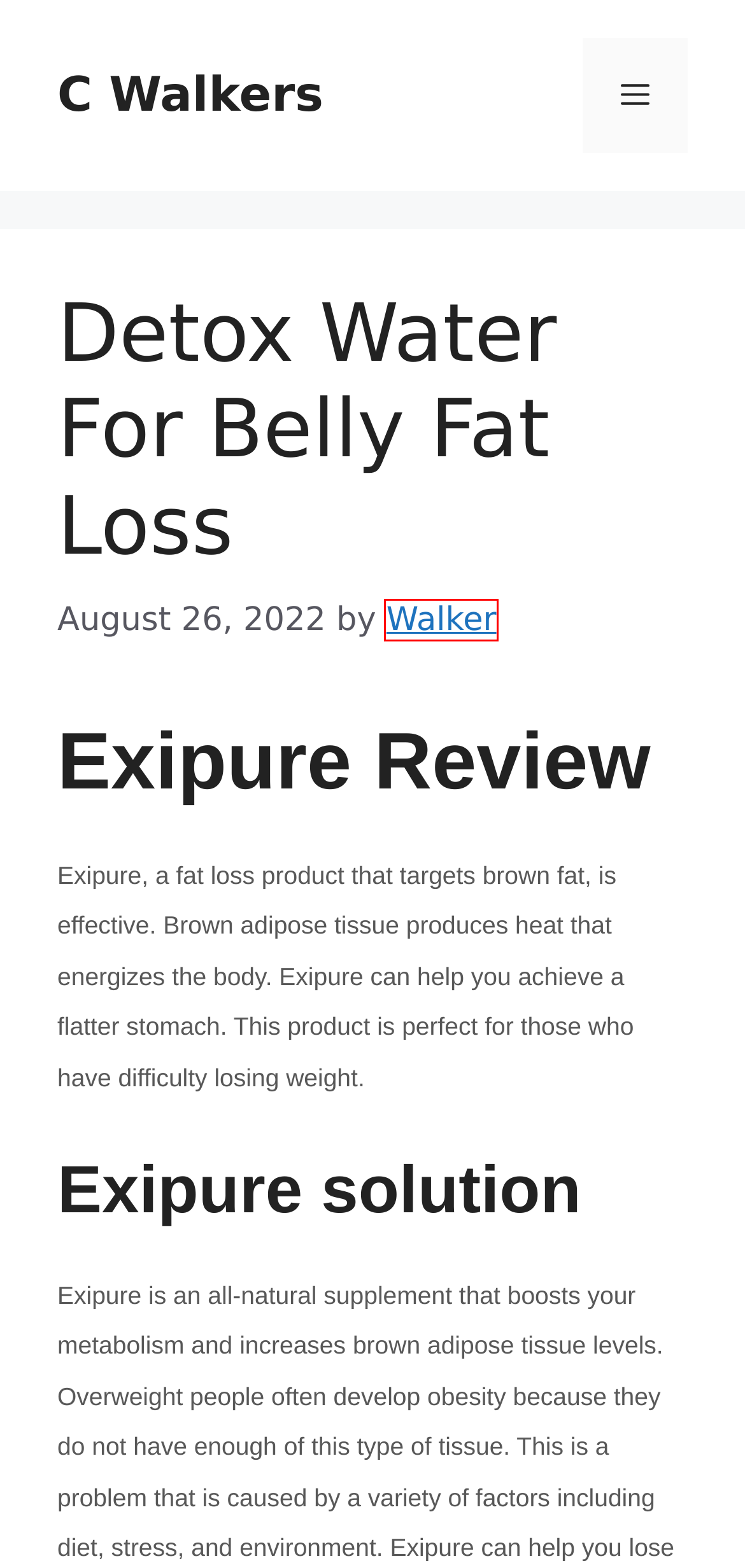Look at the screenshot of a webpage where a red rectangle bounding box is present. Choose the webpage description that best describes the new webpage after clicking the element inside the red bounding box. Here are the candidates:
A. Best Way To Tone Up Belly Fat – C Walkers
B. 403 Forbidden
C. C Walkers – Trying to help you
D. Walker – C Walkers
E. Best Way To Trim Belly Fat Fast – C Walkers
F. Detox Water To Lose Belly Fat – C Walkers
G. Can Chia Seeds Reduce Belly Fat – C Walkers
H. Best Way To Use Belly Fat – C Walkers

D